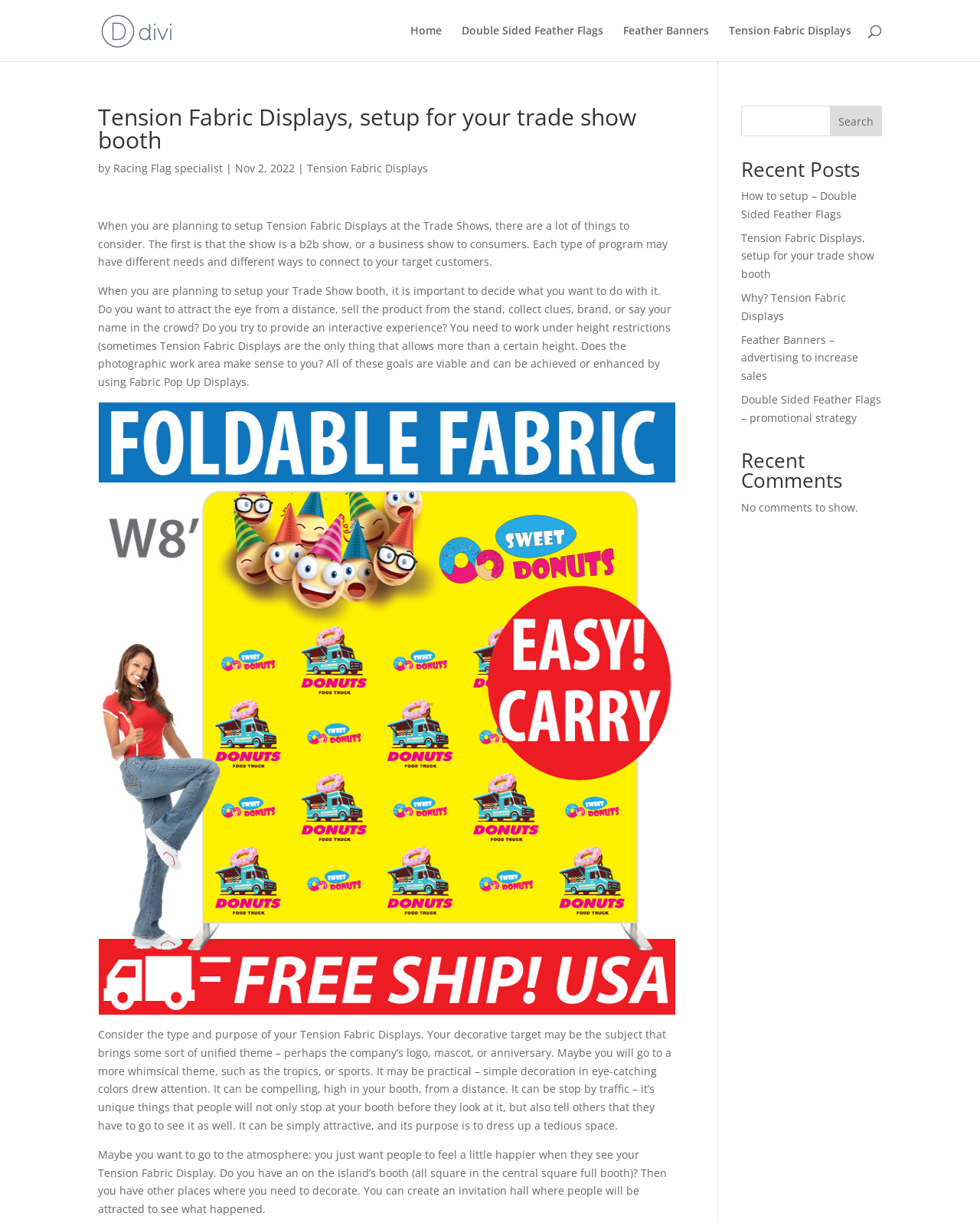Utilize the details in the image to give a detailed response to the question: Are there any comments on the webpage?

According to the webpage, there are no comments to show, as indicated by the text 'No comments to show.' under the 'Recent Comments' heading. This suggests that the webpage does not have any comments or user-generated content.